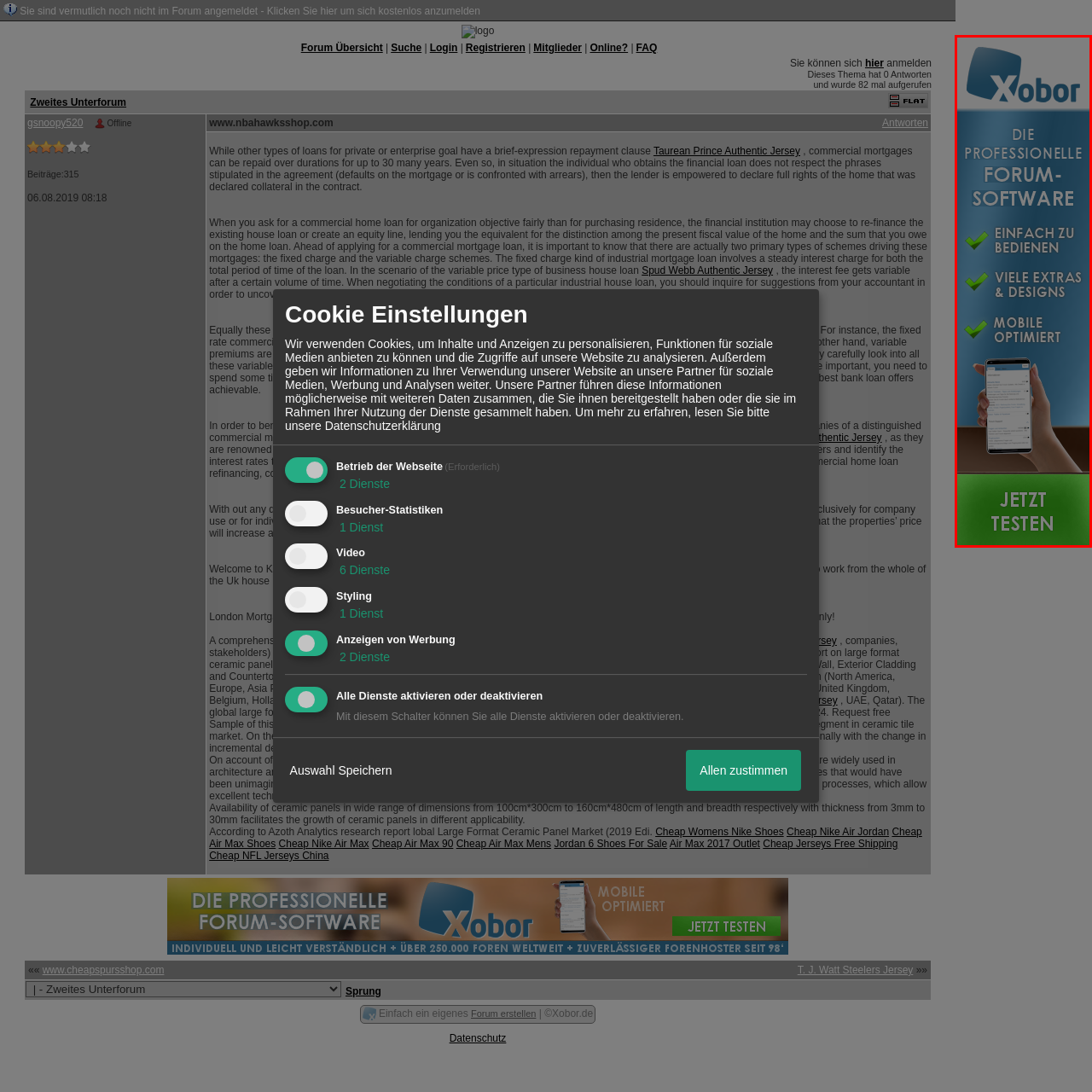What is the language of the call to action?
View the image encased in the red bounding box and respond with a detailed answer informed by the visual information.

The caption states that the call to action is 'Jetzt testen', which is a German phrase that translates to 'Test it now', indicating that the language of the call to action is German.